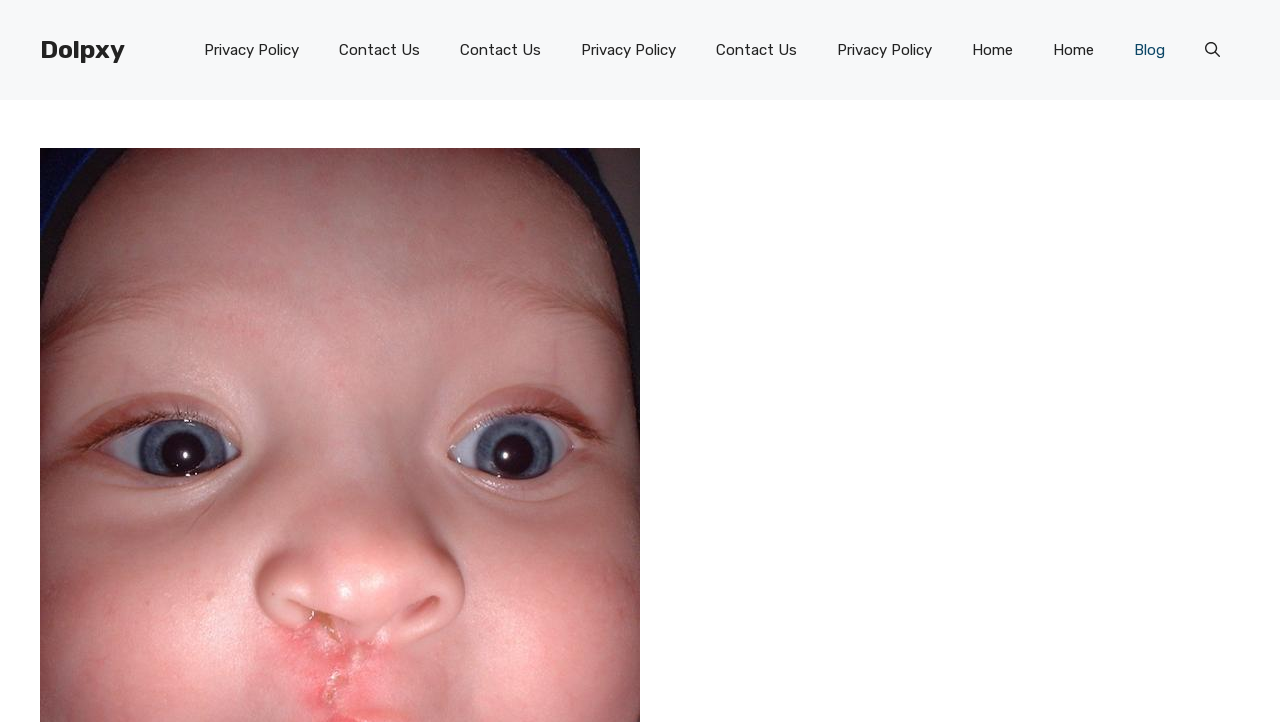From the image, can you give a detailed response to the question below:
What is the purpose of the button at the top right?

The button at the top right of the webpage is labeled 'Open search', which suggests that it is used to open a search function on the website.